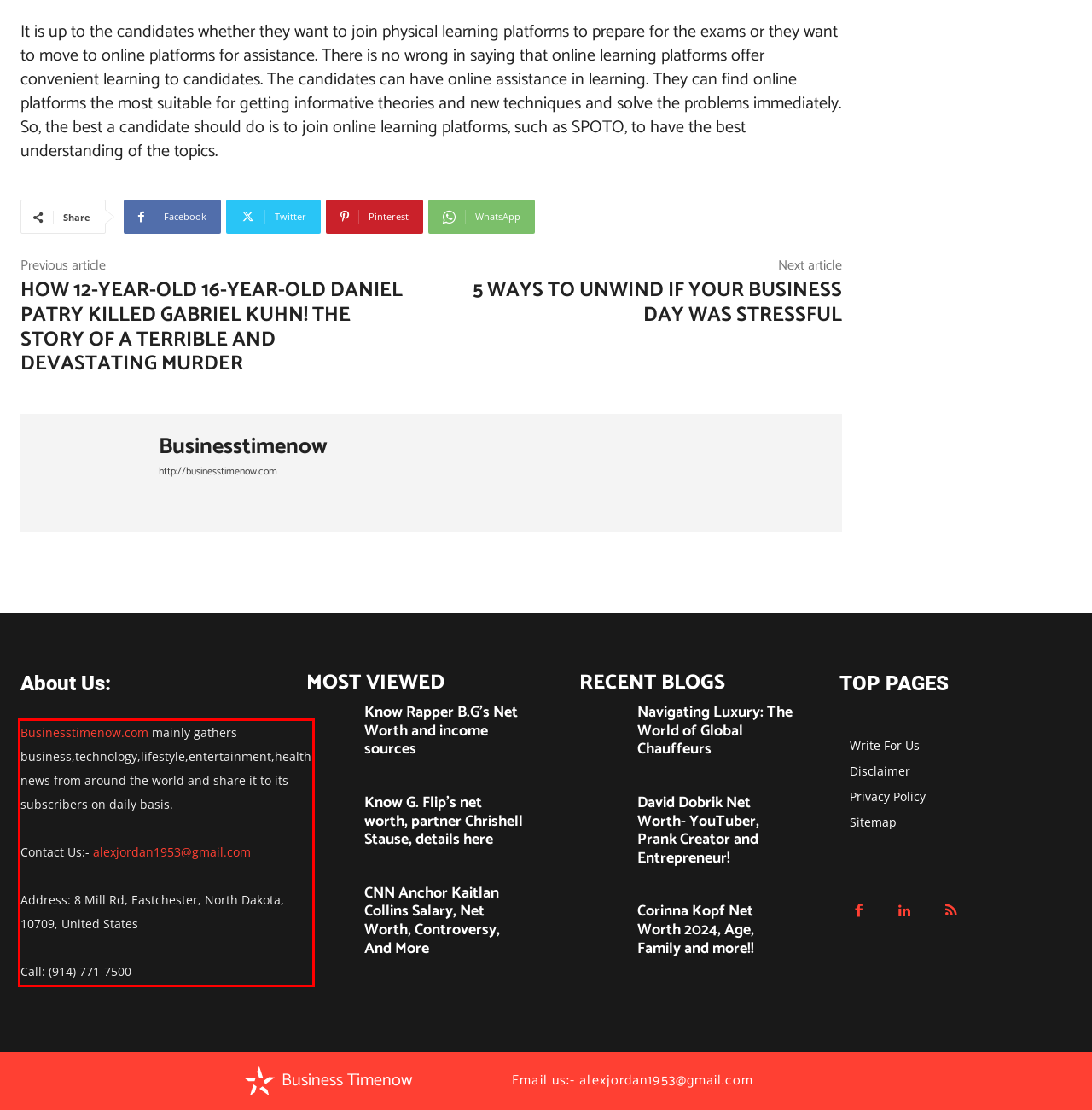Identify the red bounding box in the webpage screenshot and perform OCR to generate the text content enclosed.

Businesstimenow.com mainly gathers business,technology,lifestyle,entertainment,health news from around the world and share it to its subscribers on daily basis. Contact Us:- alexjordan1953@gmail.com Address: 8 Mill Rd, Eastchester, North Dakota, 10709, United States Call: (914) 771-7500